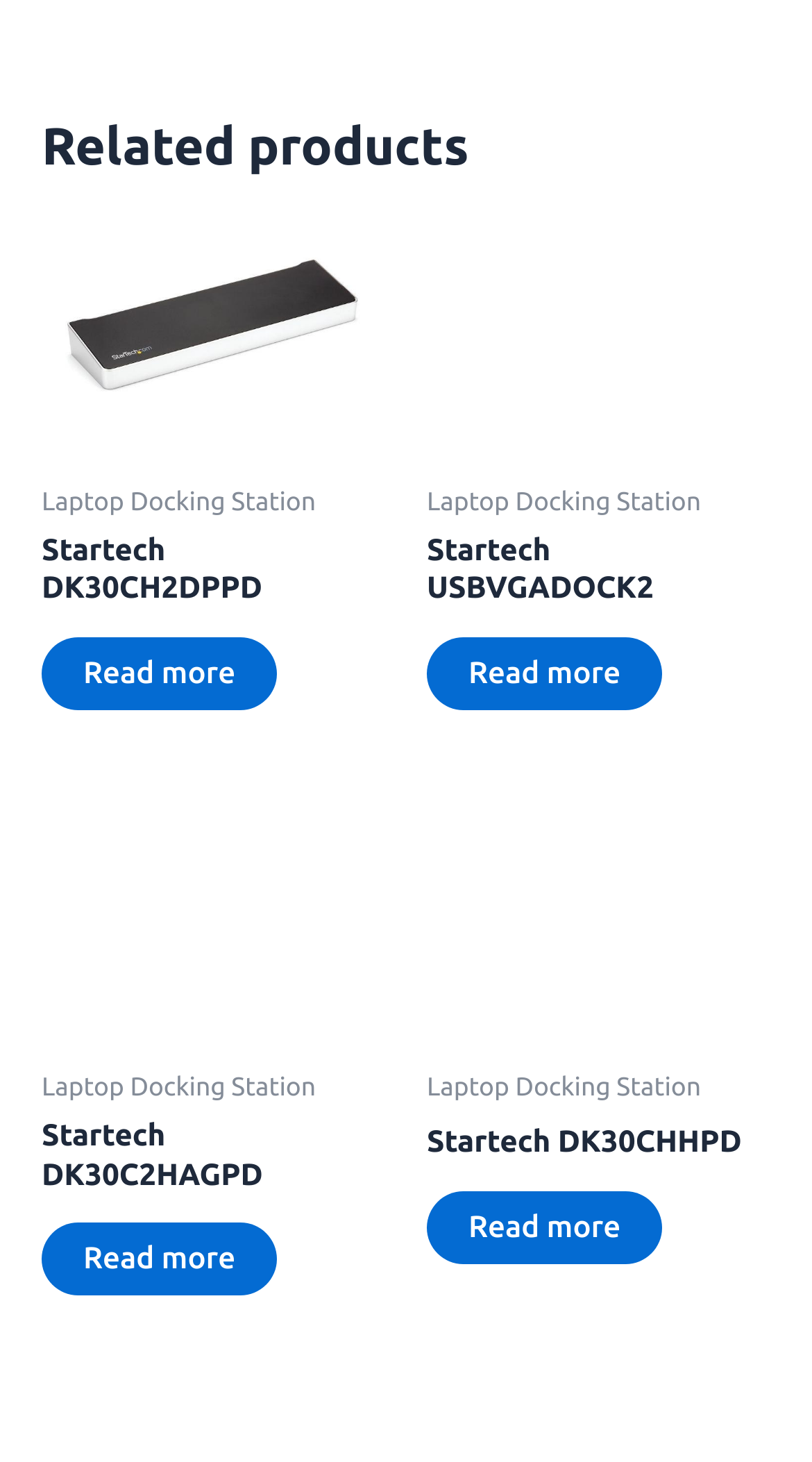Find and provide the bounding box coordinates for the UI element described with: "Read more".

[0.526, 0.436, 0.816, 0.485]